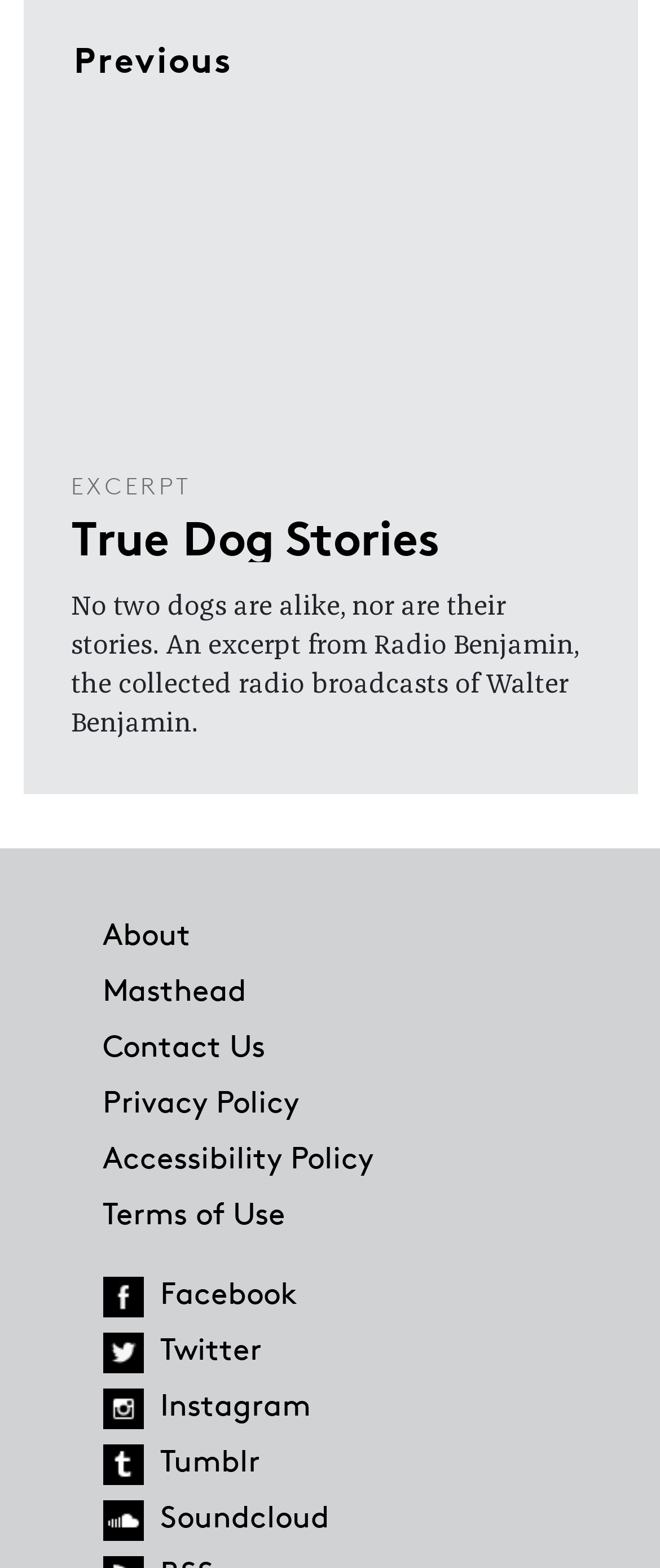Given the webpage screenshot and the description, determine the bounding box coordinates (top-left x, top-left y, bottom-right x, bottom-right y) that define the location of the UI element matching this description: Excerpt

[0.108, 0.301, 0.29, 0.319]